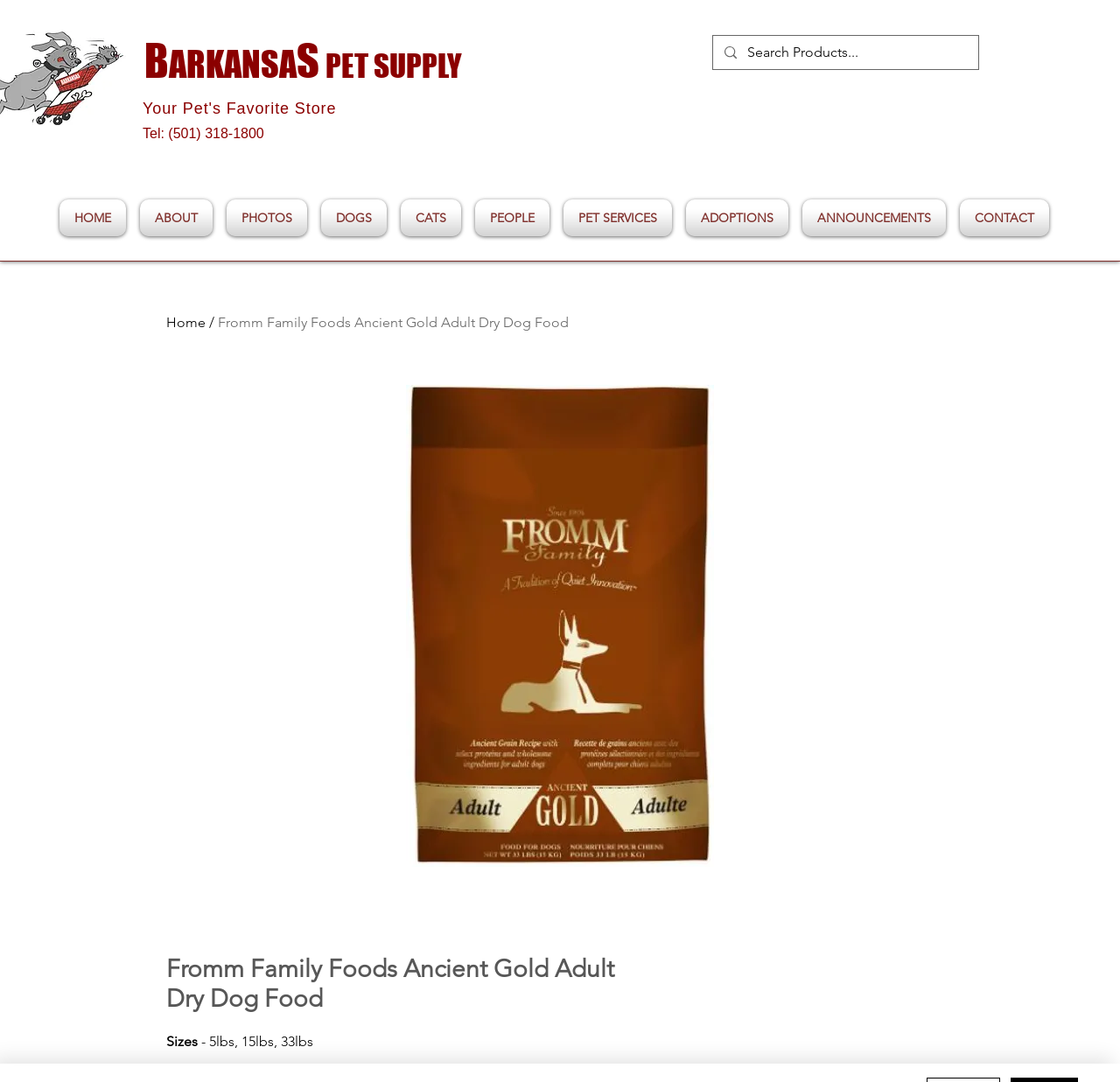Pinpoint the bounding box coordinates of the element you need to click to execute the following instruction: "Go to home page". The bounding box should be represented by four float numbers between 0 and 1, in the format [left, top, right, bottom].

[0.053, 0.185, 0.119, 0.219]